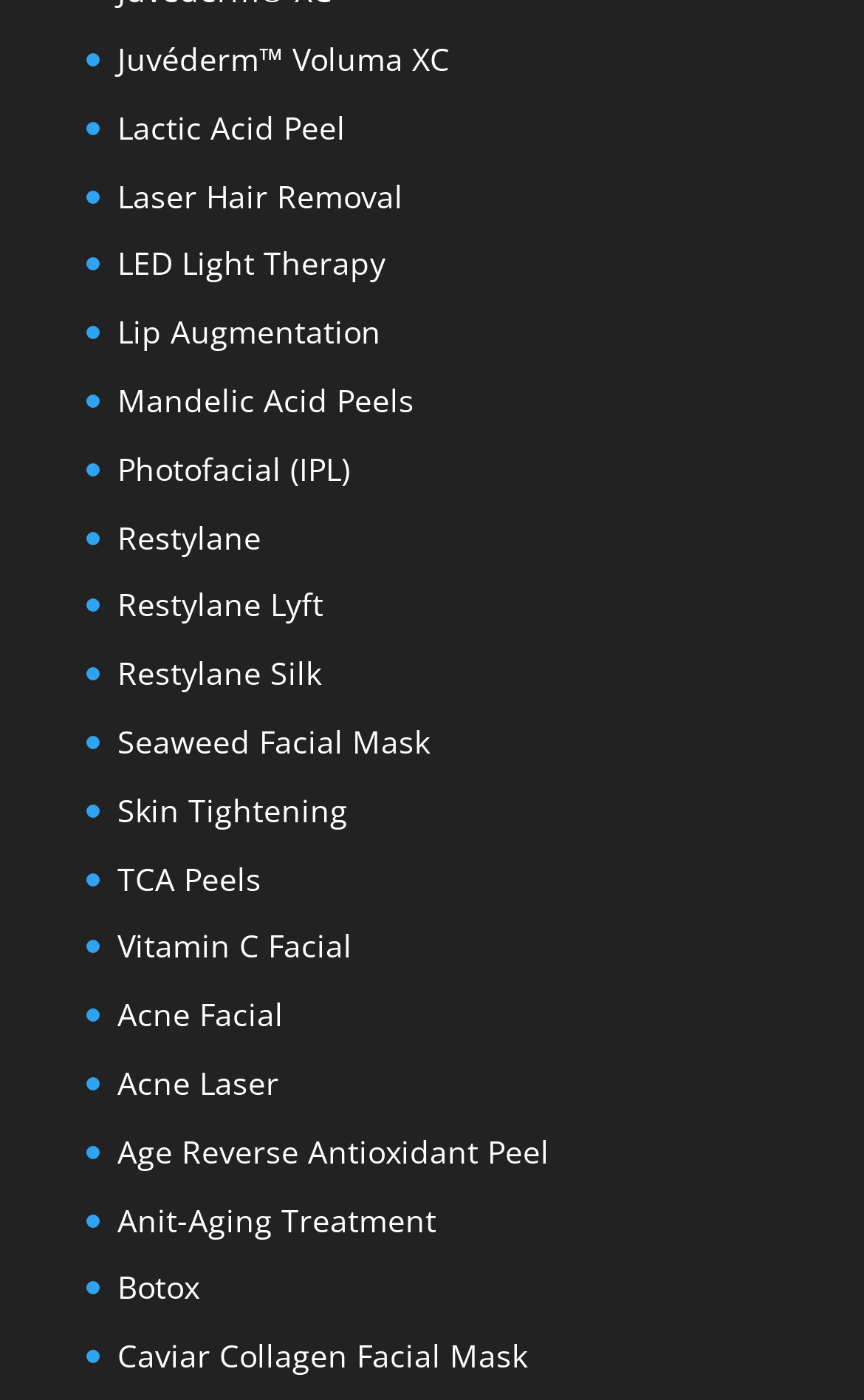How many treatment options are listed?
Based on the image, provide your answer in one word or phrase.

20